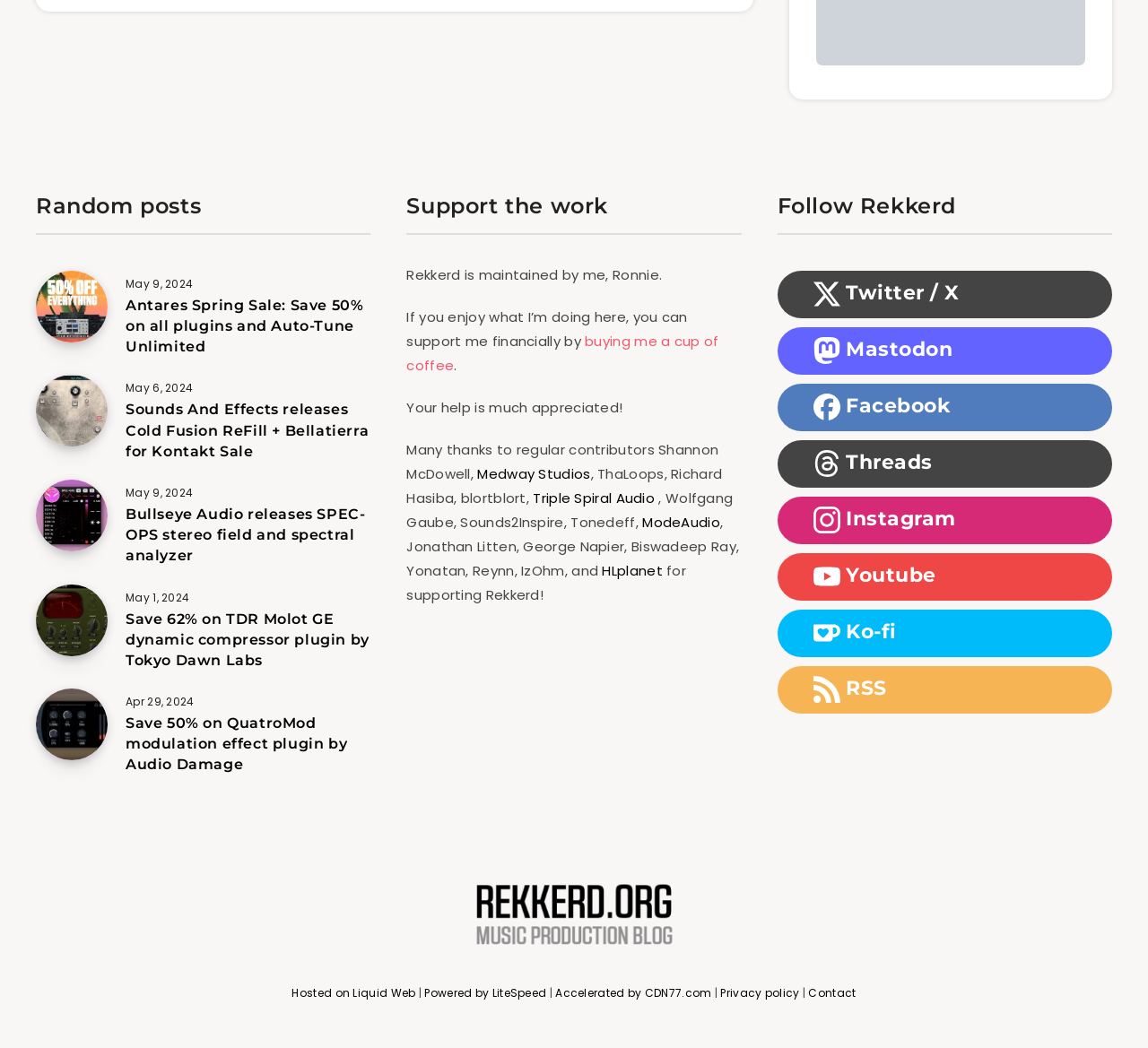Locate the bounding box coordinates of the element that should be clicked to fulfill the instruction: "Read the article about Antares Spring Sale".

[0.031, 0.258, 0.323, 0.341]